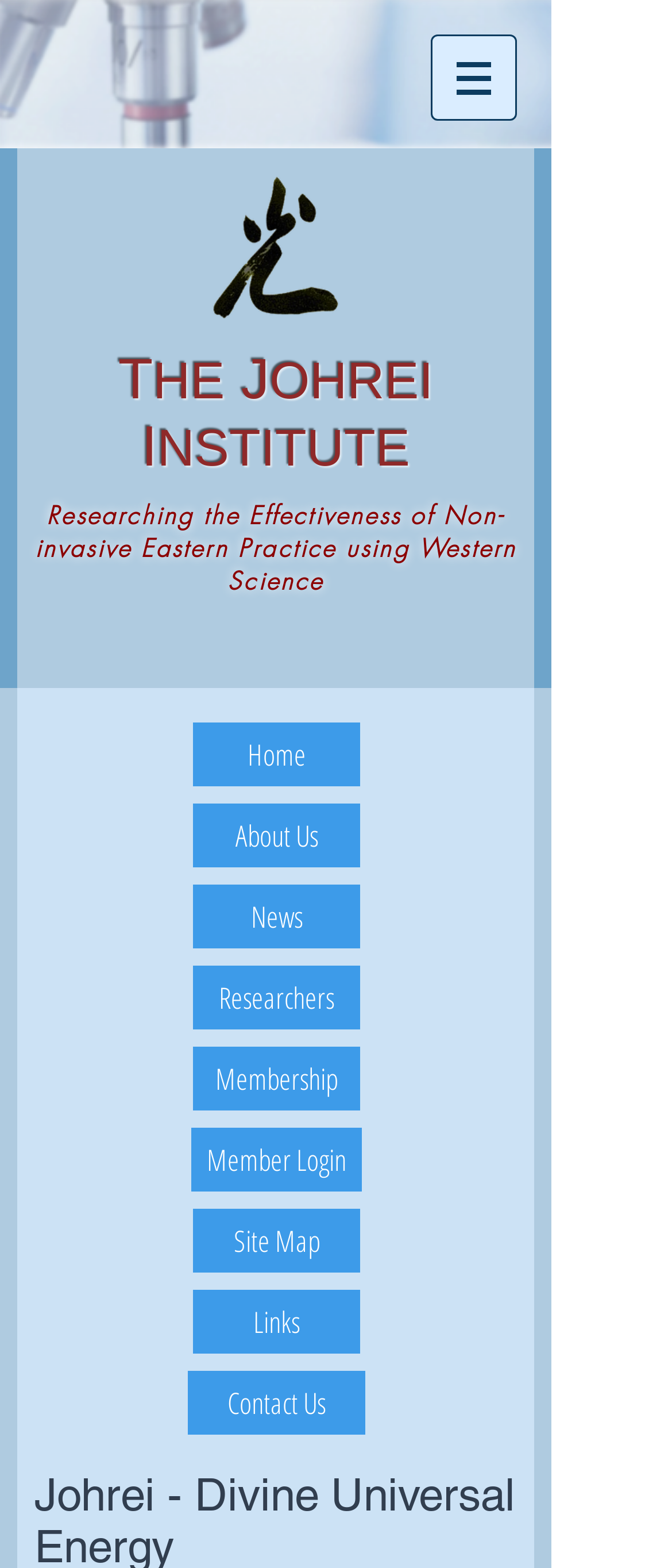Provide the bounding box coordinates of the HTML element described by the text: "T".

[0.176, 0.221, 0.228, 0.262]